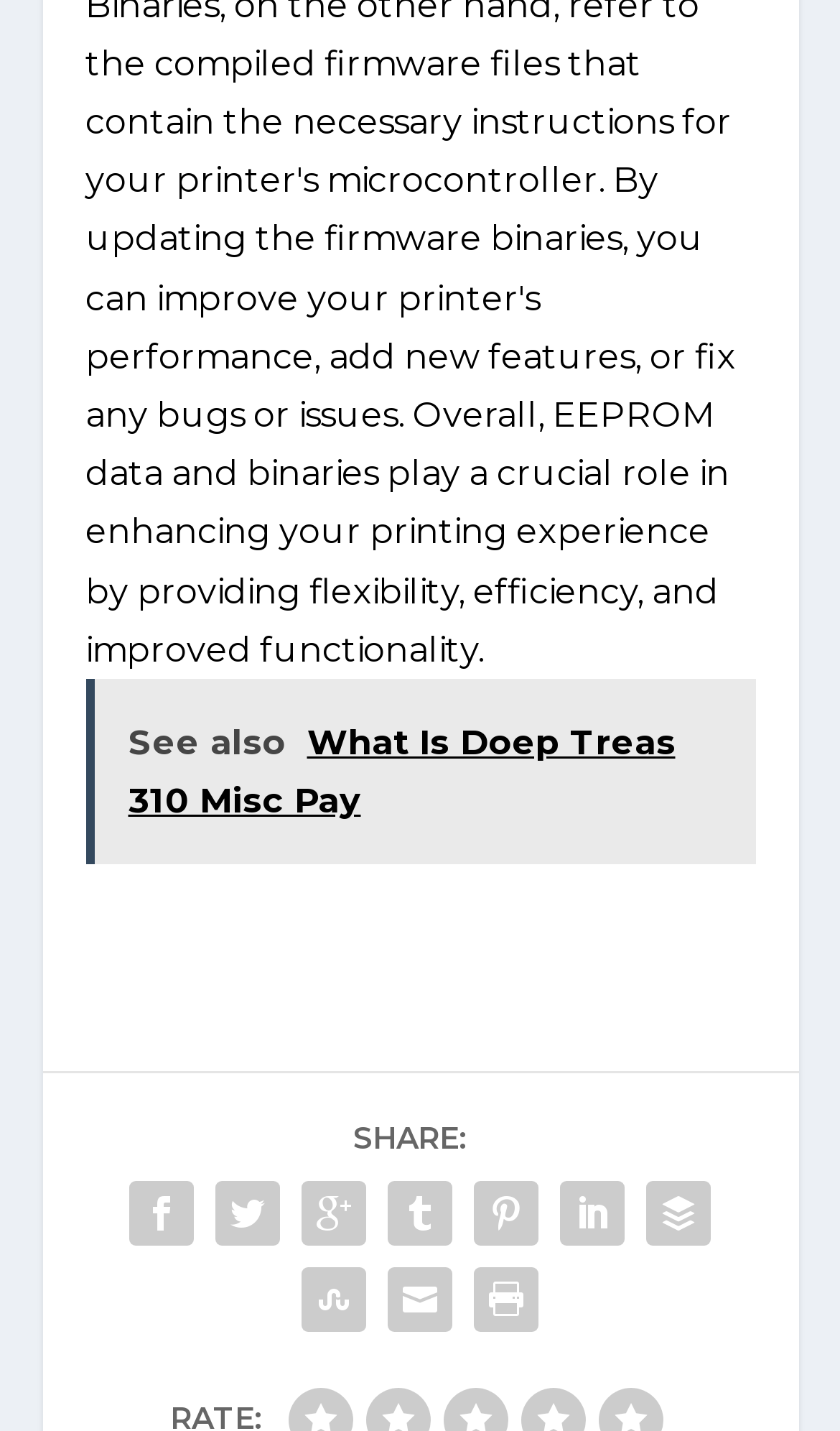How many social media icons are there?
Refer to the image and give a detailed answer to the query.

I counted the number of link elements with OCR text containing Unicode characters, which represent social media icons. There are 9 such elements, with coordinates ranging from [0.141, 0.818, 0.244, 0.879] to [0.551, 0.879, 0.654, 0.939].